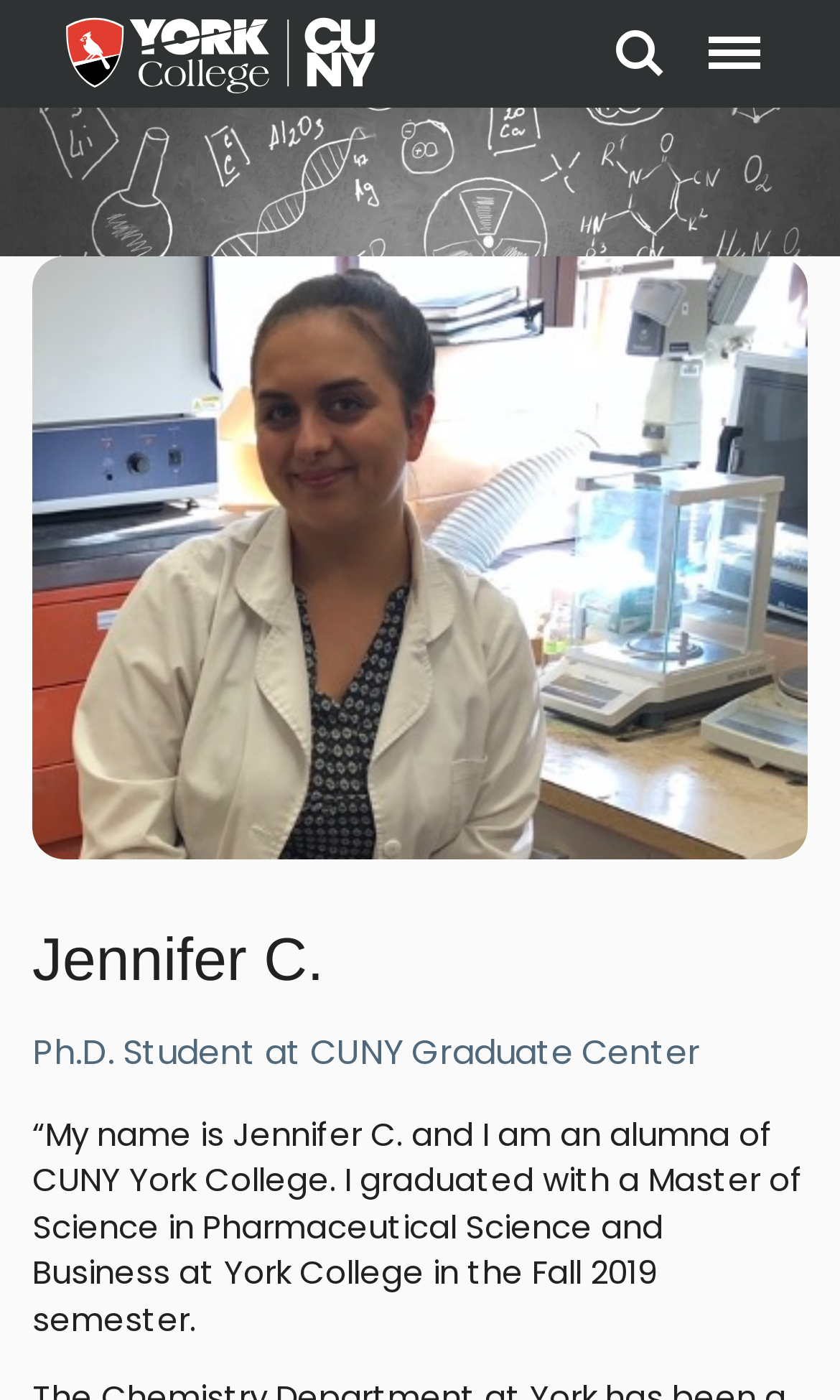Utilize the information from the image to answer the question in detail:
What is the name of the department Jennifer C. is associated with?

Based on the webpage, I found the text 'Jennifer C. - Department of Chemistry - York College' which suggests that Jennifer C. is associated with the Department of Chemistry.